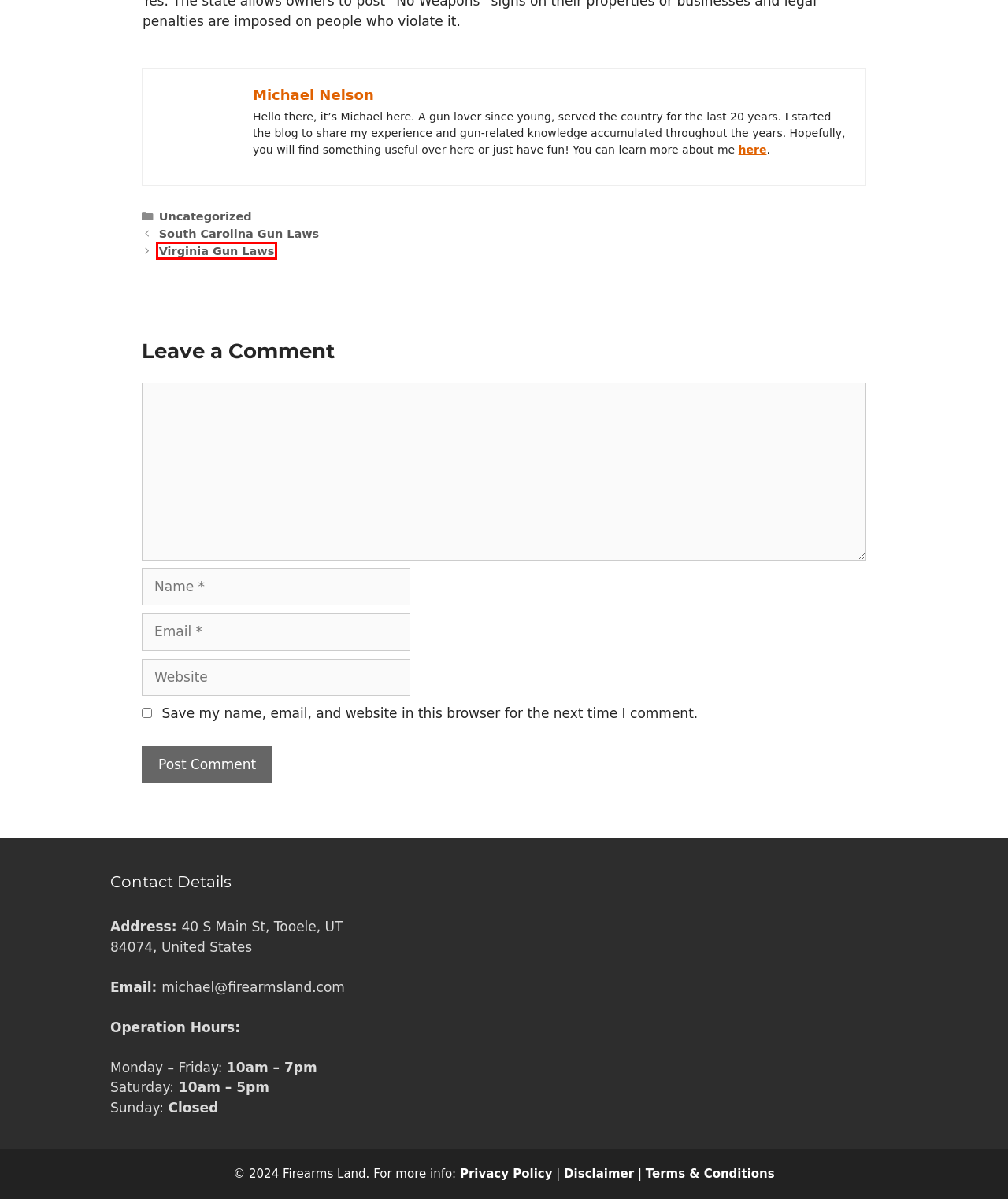Given a screenshot of a webpage with a red bounding box highlighting a UI element, determine which webpage description best matches the new webpage that appears after clicking the highlighted element. Here are the candidates:
A. Virginia Gun Laws | Firearms Land
B. Disclaimer | Firearms Land
C. Michael Nelson | Firearms Land
D. AR-15 Buying Guide and Informative Reviews | Firearms Land
E. Pistols | Firearms Land
F. South Carolina Gun Laws | Firearms Land
G. Terms & Conditions | Firearms Land
H. Uncategorized | Firearms Land

A